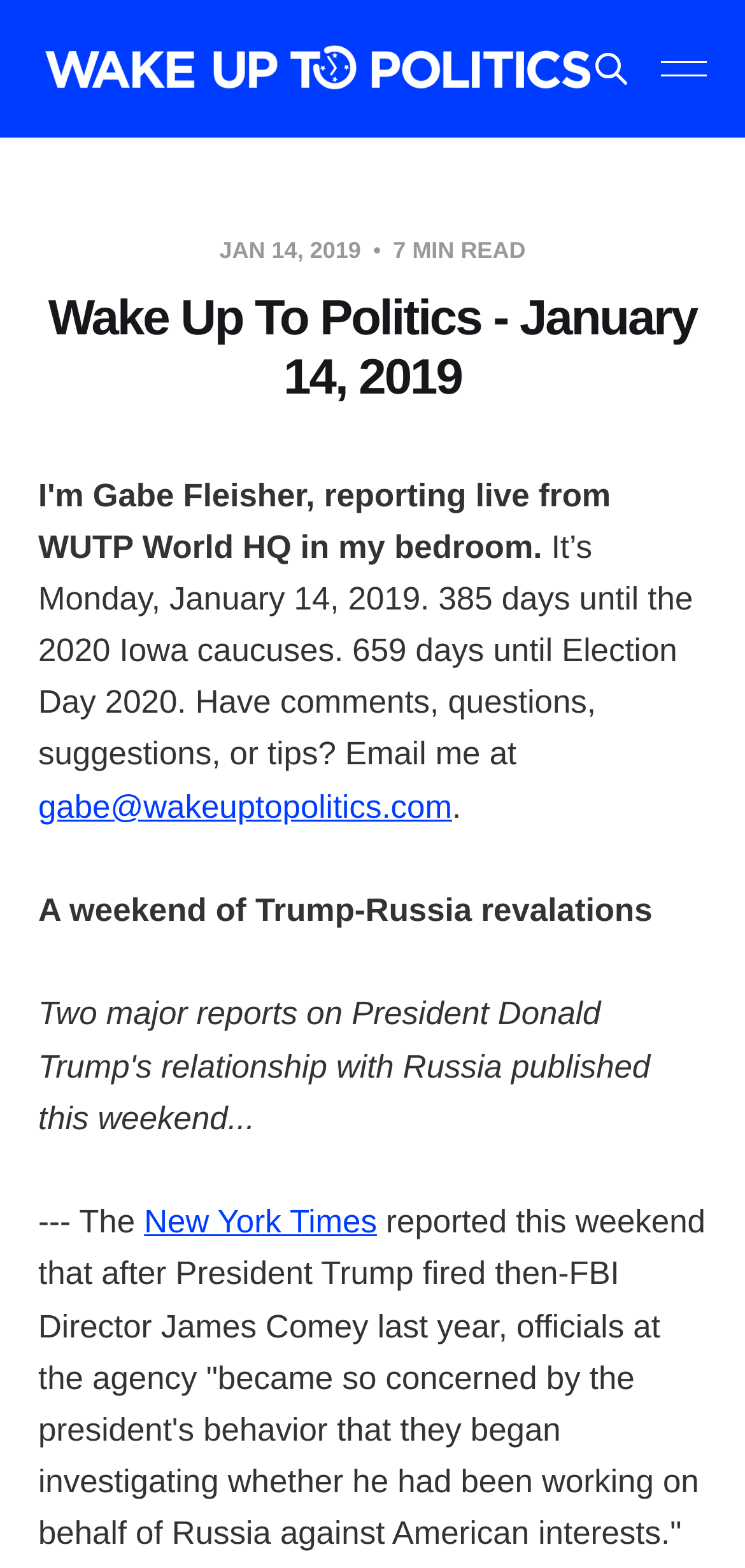What is the date mentioned in the webpage?
Look at the image and respond to the question as thoroughly as possible.

I found the date by looking at the StaticText element with the content 'JAN 14, 2019' which is a child of the time element.